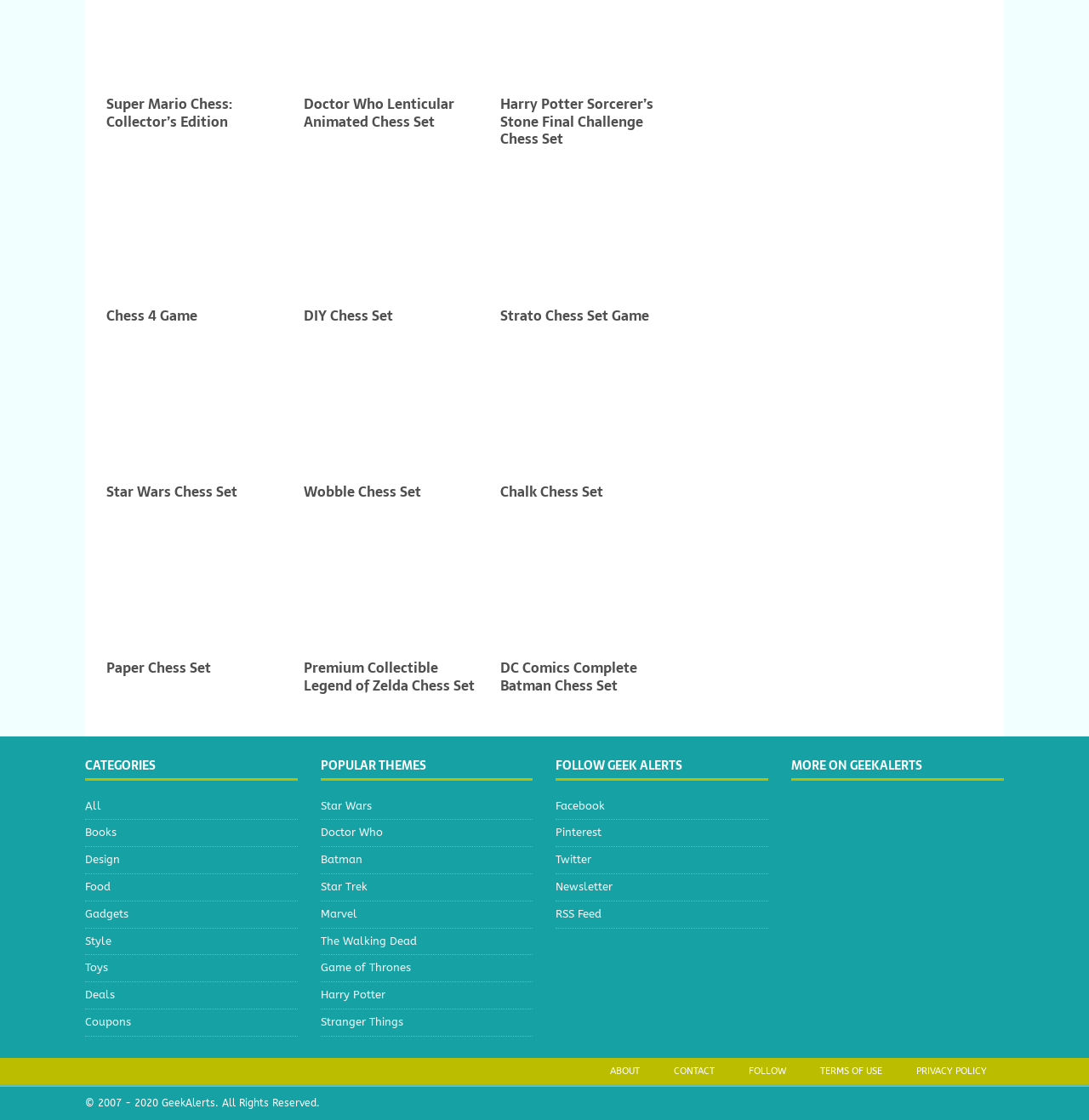What is the position of the 'DIY Chess Set' on the webpage?
Give a one-word or short phrase answer based on the image.

Second from the left